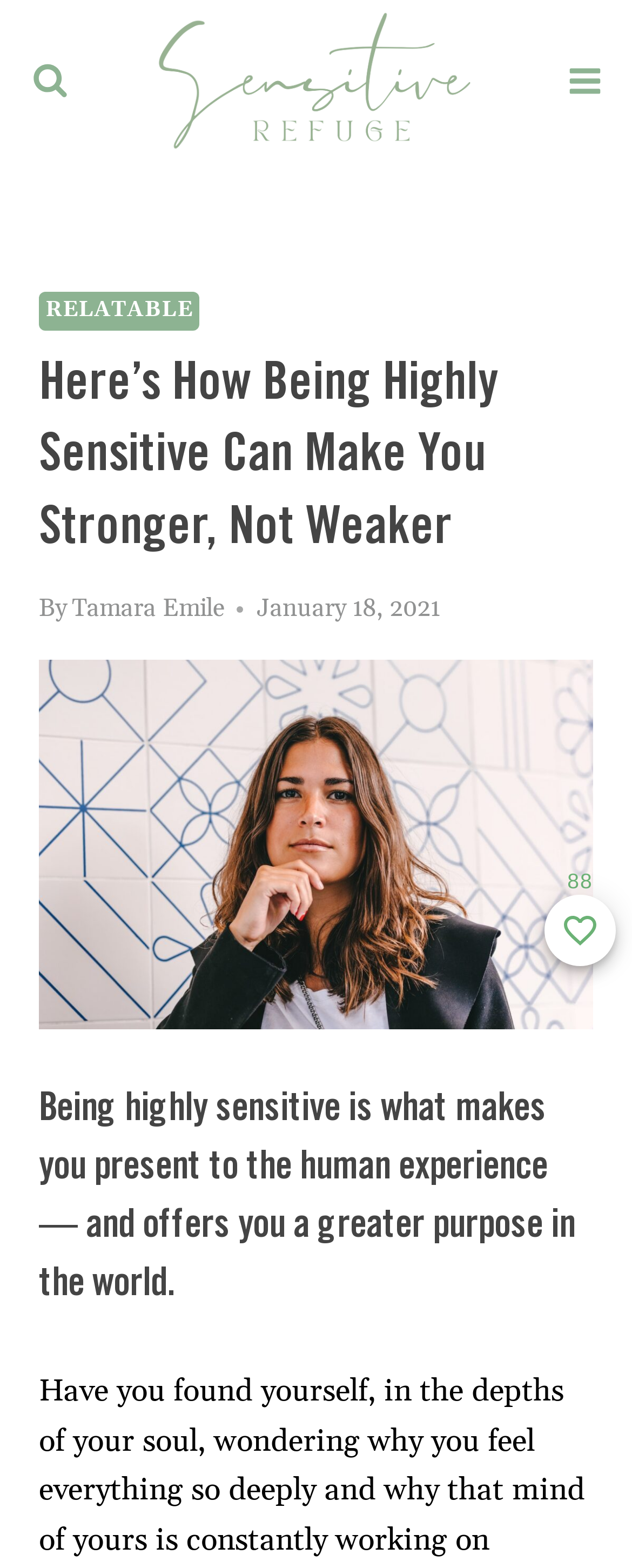Using the information from the screenshot, answer the following question thoroughly:
What is the date of the article?

The date of the article can be found by looking at the text next to the time element, which is 'January 18, 2021'.